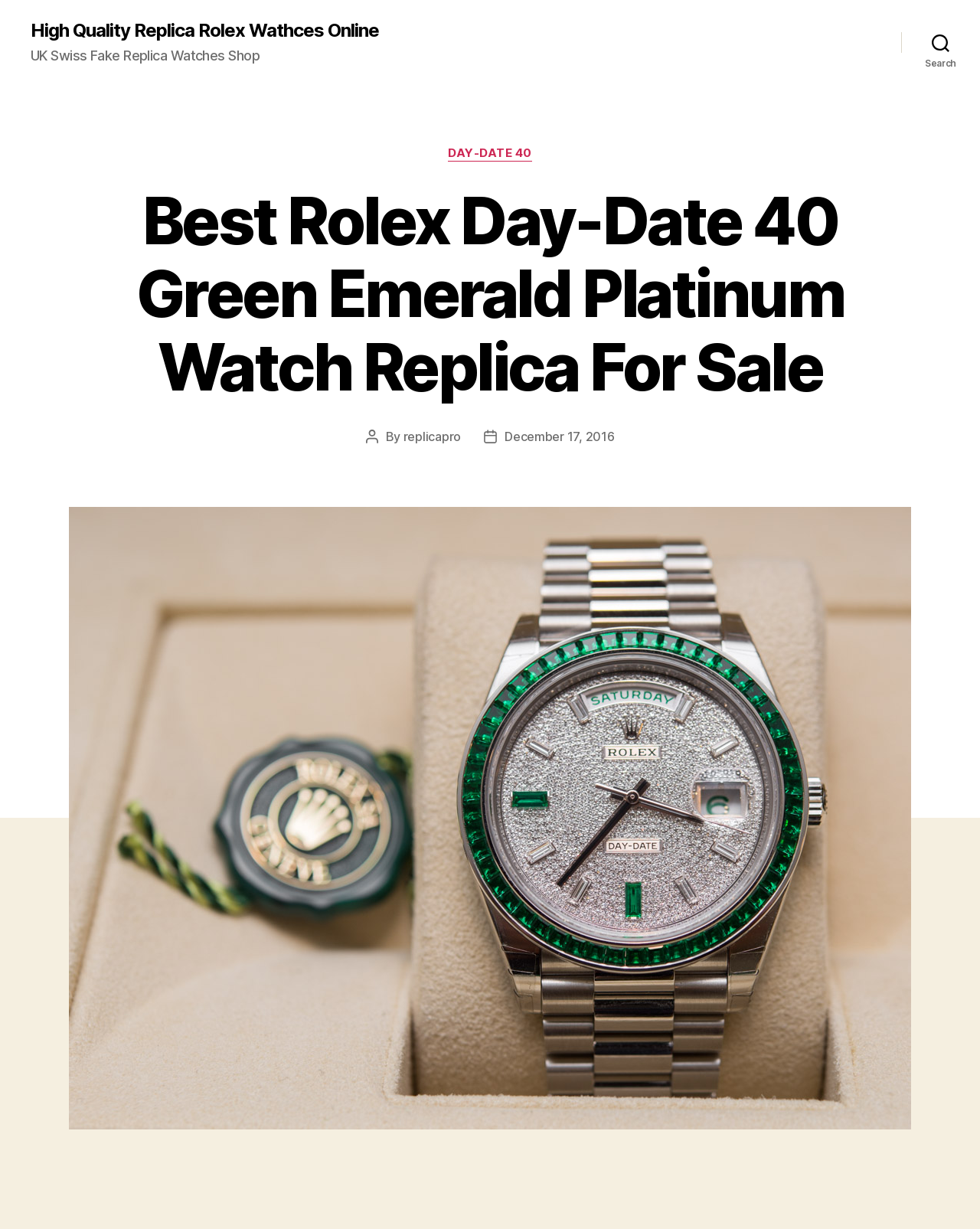Please provide a brief answer to the following inquiry using a single word or phrase:
What is the post date?

December 17, 2016